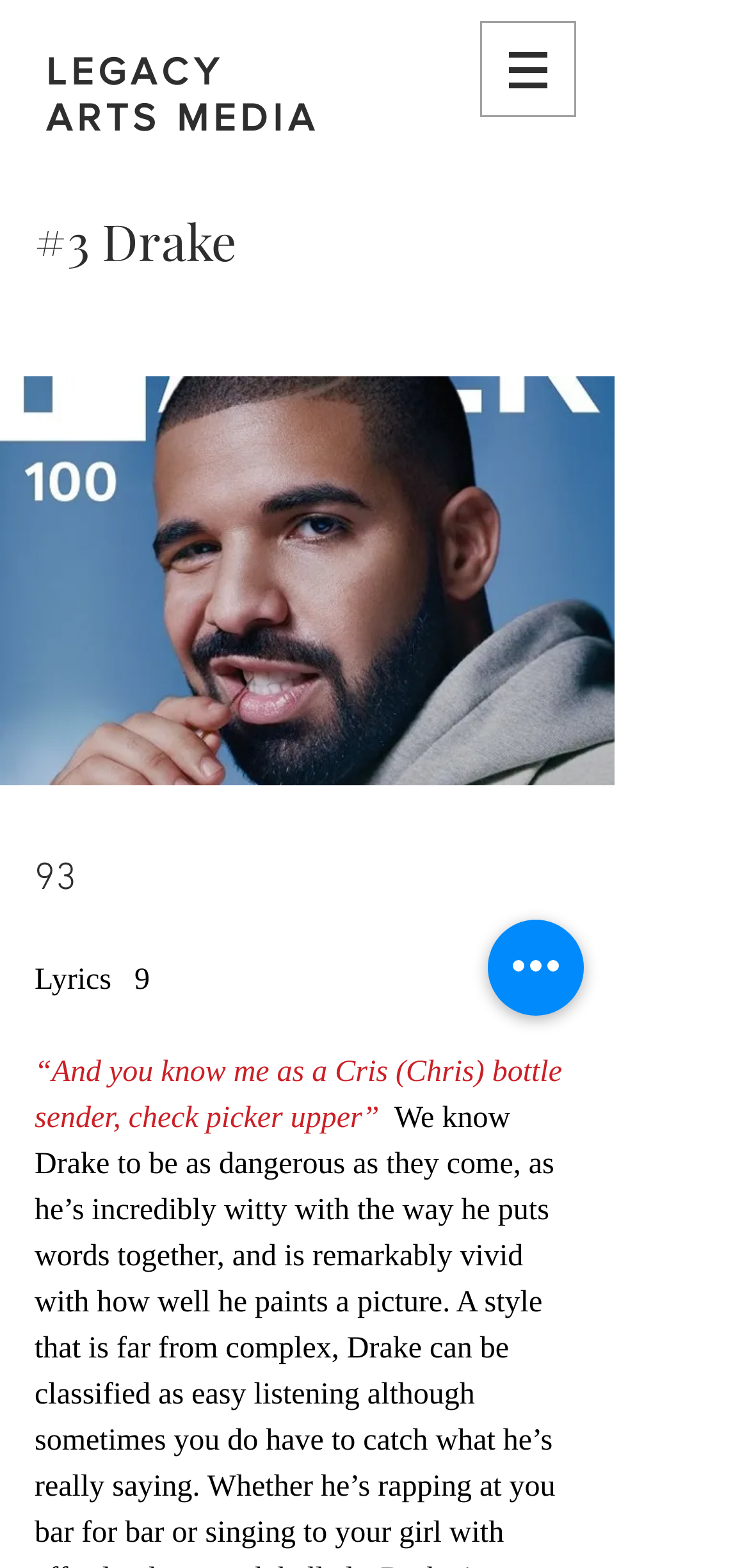Describe the webpage in detail, including text, images, and layout.

The webpage appears to be a music-related page, specifically focused on the artist Drake. At the top left, there is a heading that reads "LEGACY ARTS MEDIA". Below this heading, there is a link with the same text. 

To the right of the heading, there is a navigation element labeled "Site" with a button that has a popup menu. This button also contains an image. 

The main content of the page is focused on the artist Drake, with a heading that reads "#3 Drake". Below this heading, there is a large button that spans most of the width of the page. 

Further down, there is a heading that reads "93", followed by two blocks of static text. The first block reads "Lyrics 9", and the second block contains a quote from Drake's lyrics: "“And you know me as a Cris (Chris) bottle sender, check picker upper”". 

At the bottom right of the page, there is a button labeled "Quick actions".